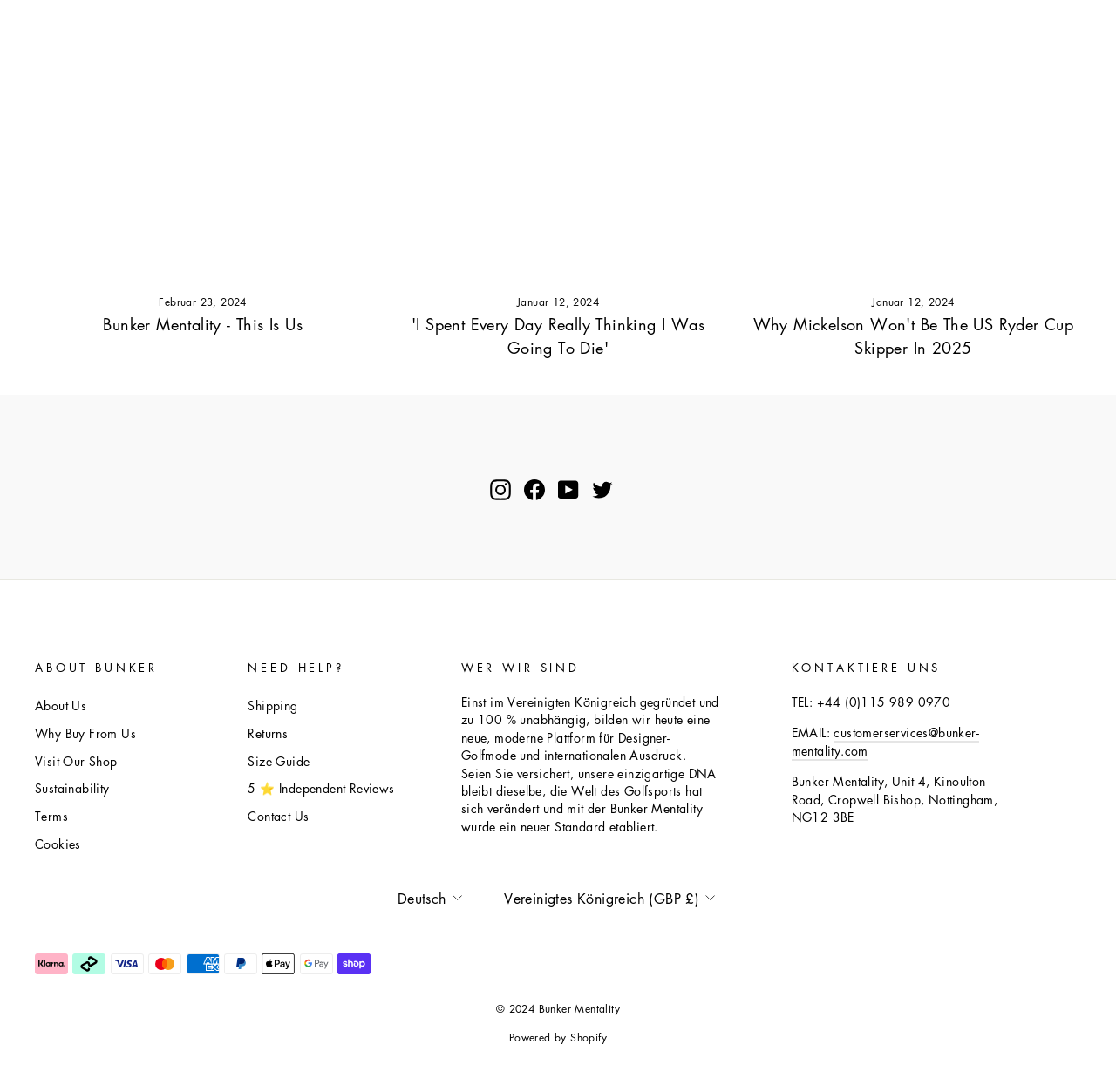Please identify the coordinates of the bounding box for the clickable region that will accomplish this instruction: "Visit 'Instagram'".

[0.439, 0.437, 0.458, 0.458]